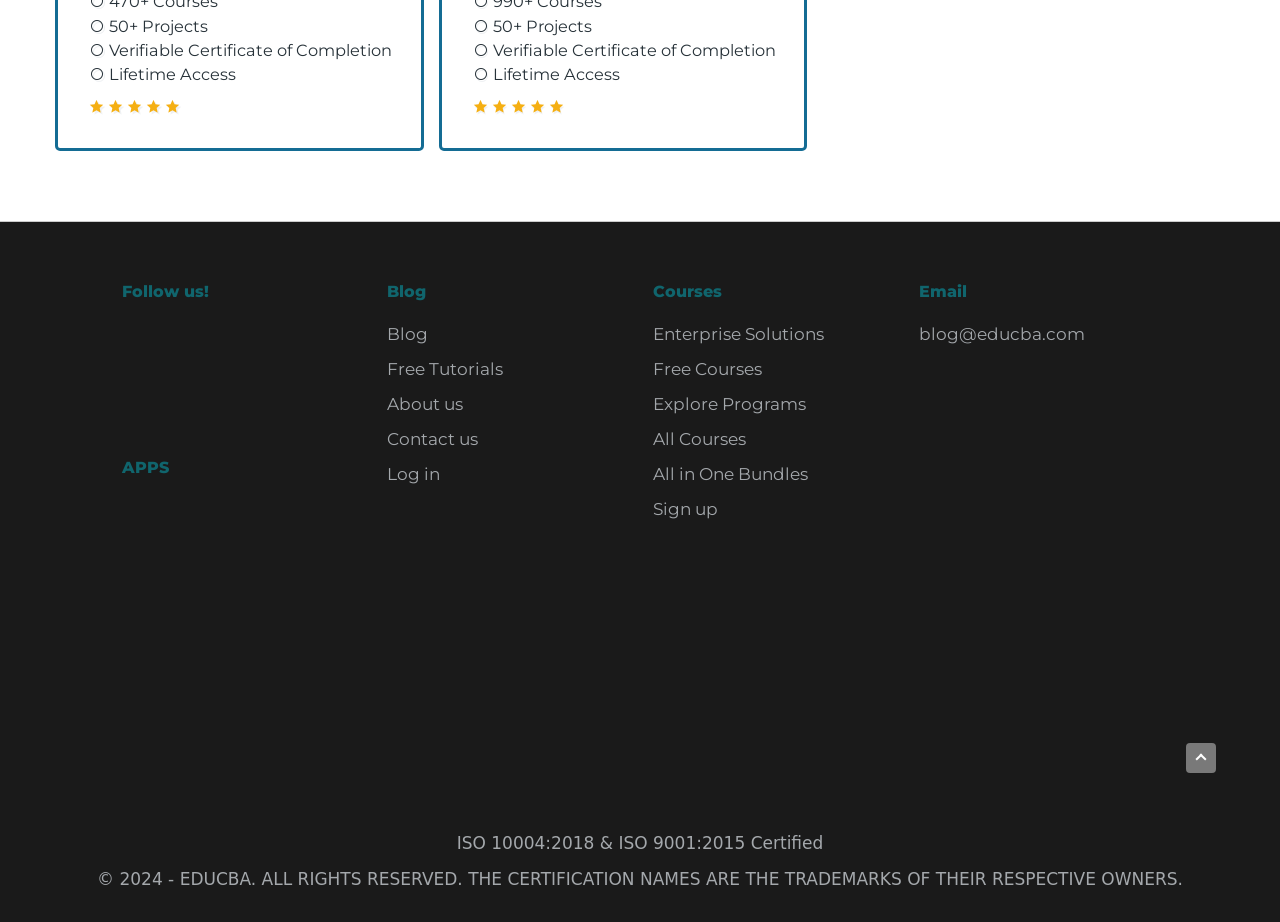Pinpoint the bounding box coordinates of the area that must be clicked to complete this instruction: "Sign up for a new account".

[0.51, 0.541, 0.561, 0.563]